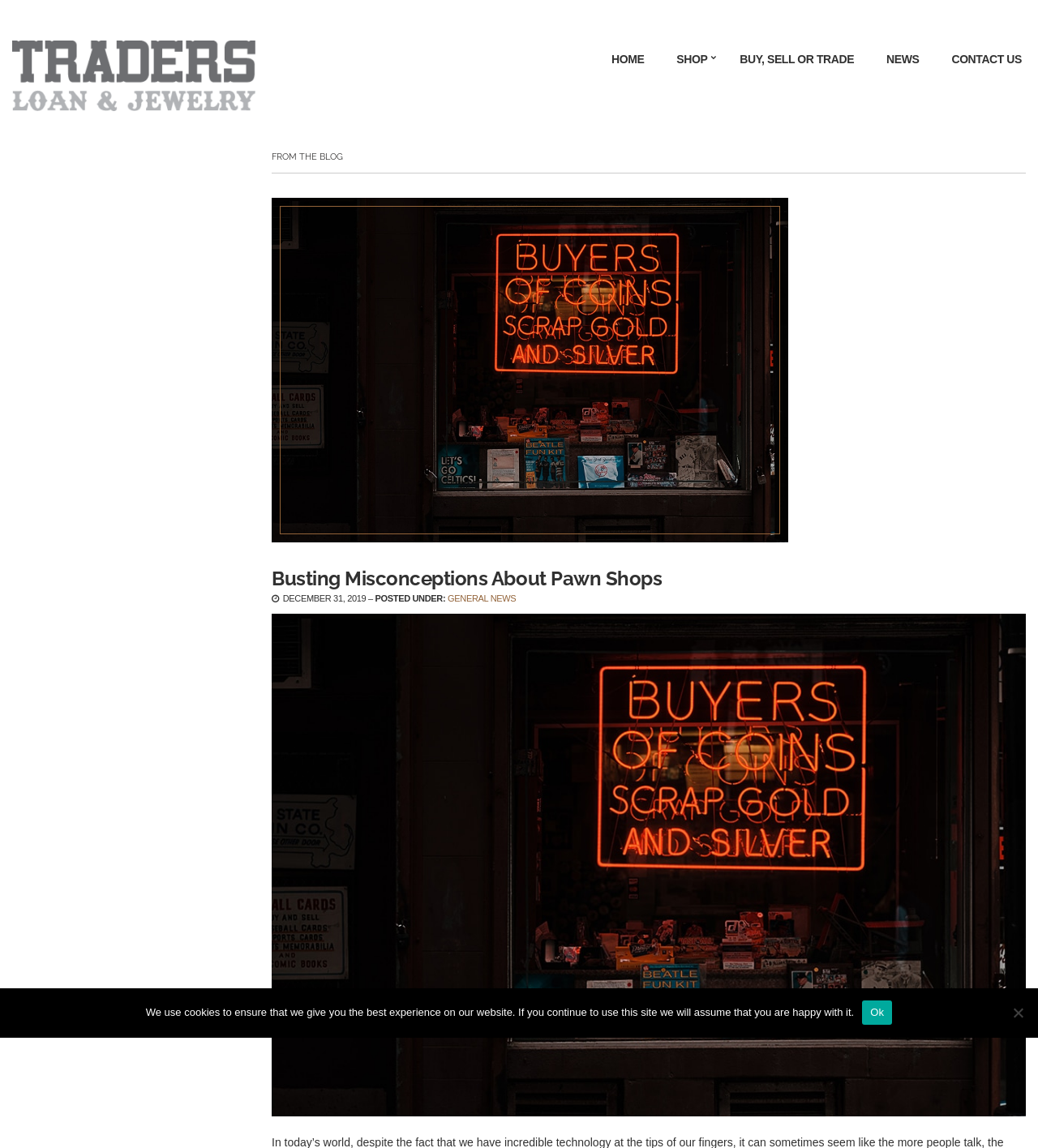Please locate the bounding box coordinates of the element's region that needs to be clicked to follow the instruction: "Go to the HOME page". The bounding box coordinates should be provided as four float numbers between 0 and 1, i.e., [left, top, right, bottom].

[0.573, 0.04, 0.636, 0.063]